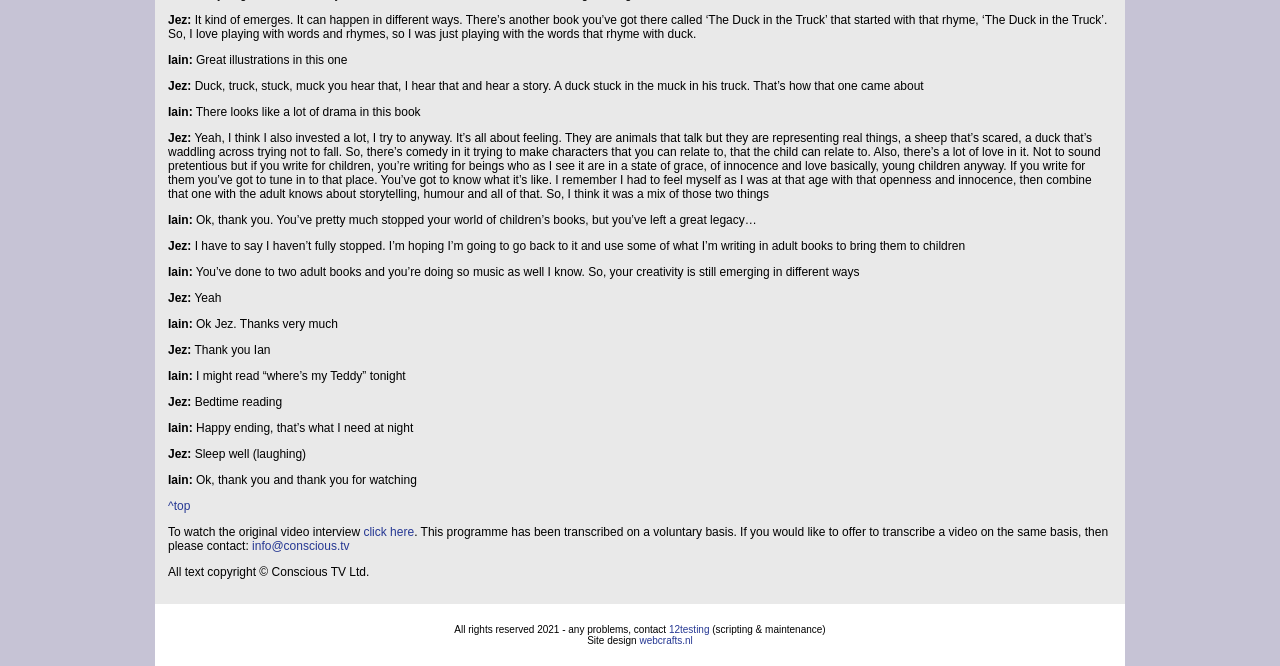Provide a single word or phrase answer to the question: 
What is the purpose of the link at the bottom of the page?

To watch the original video interview